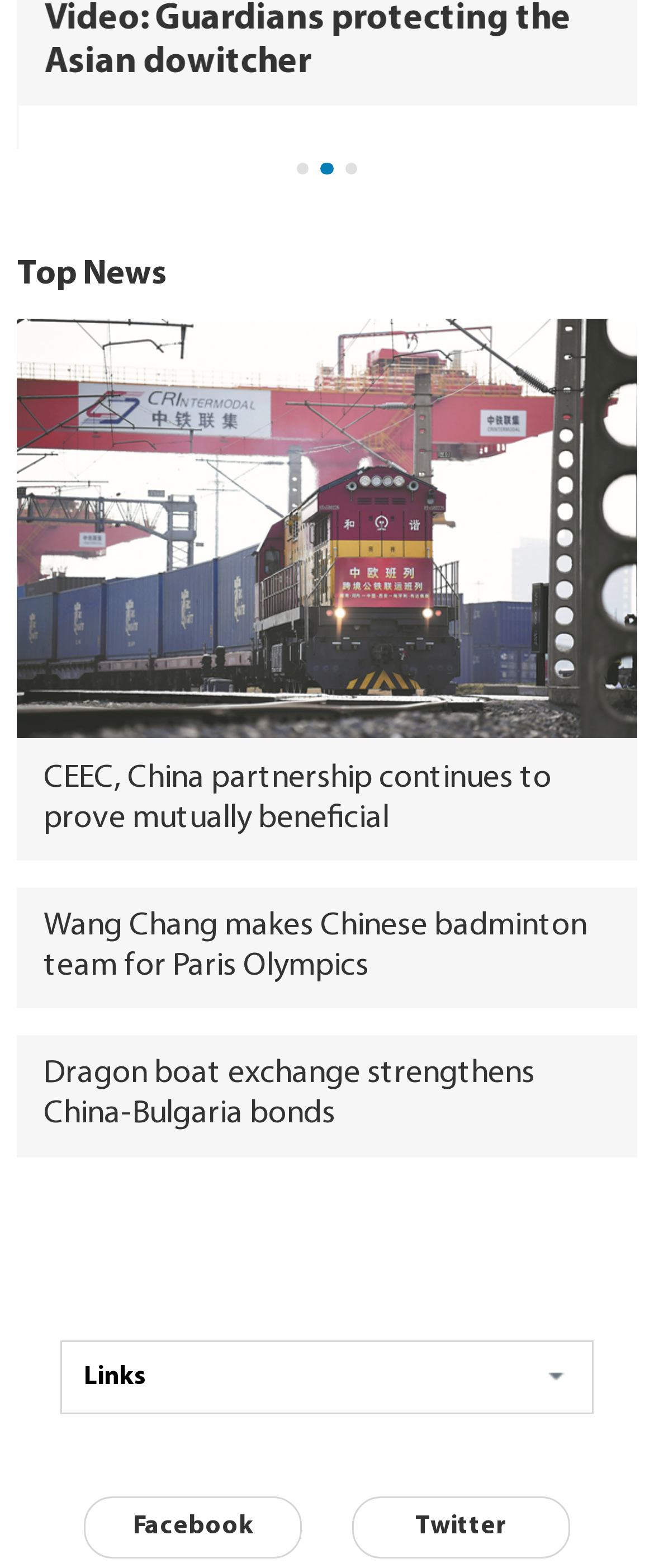What is the position of the 'Links' text?
Can you provide an in-depth and detailed response to the question?

The 'Links' text is located at the bottom of the webpage, as indicated by its y1 coordinate (0.87) which is higher than the y1 coordinates of the other elements.